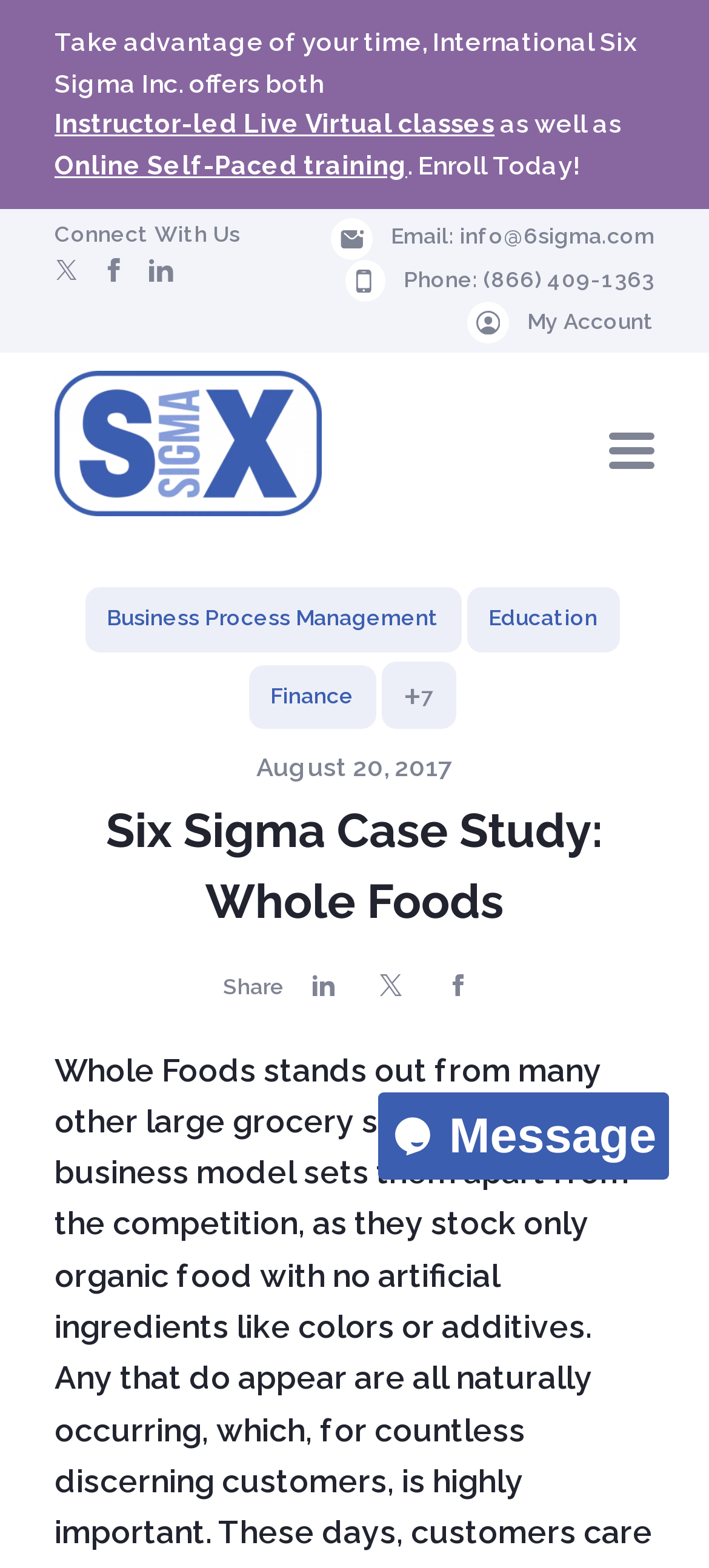Can you find the bounding box coordinates of the area I should click to execute the following instruction: "Open the navigation menu"?

[0.859, 0.274, 0.923, 0.302]